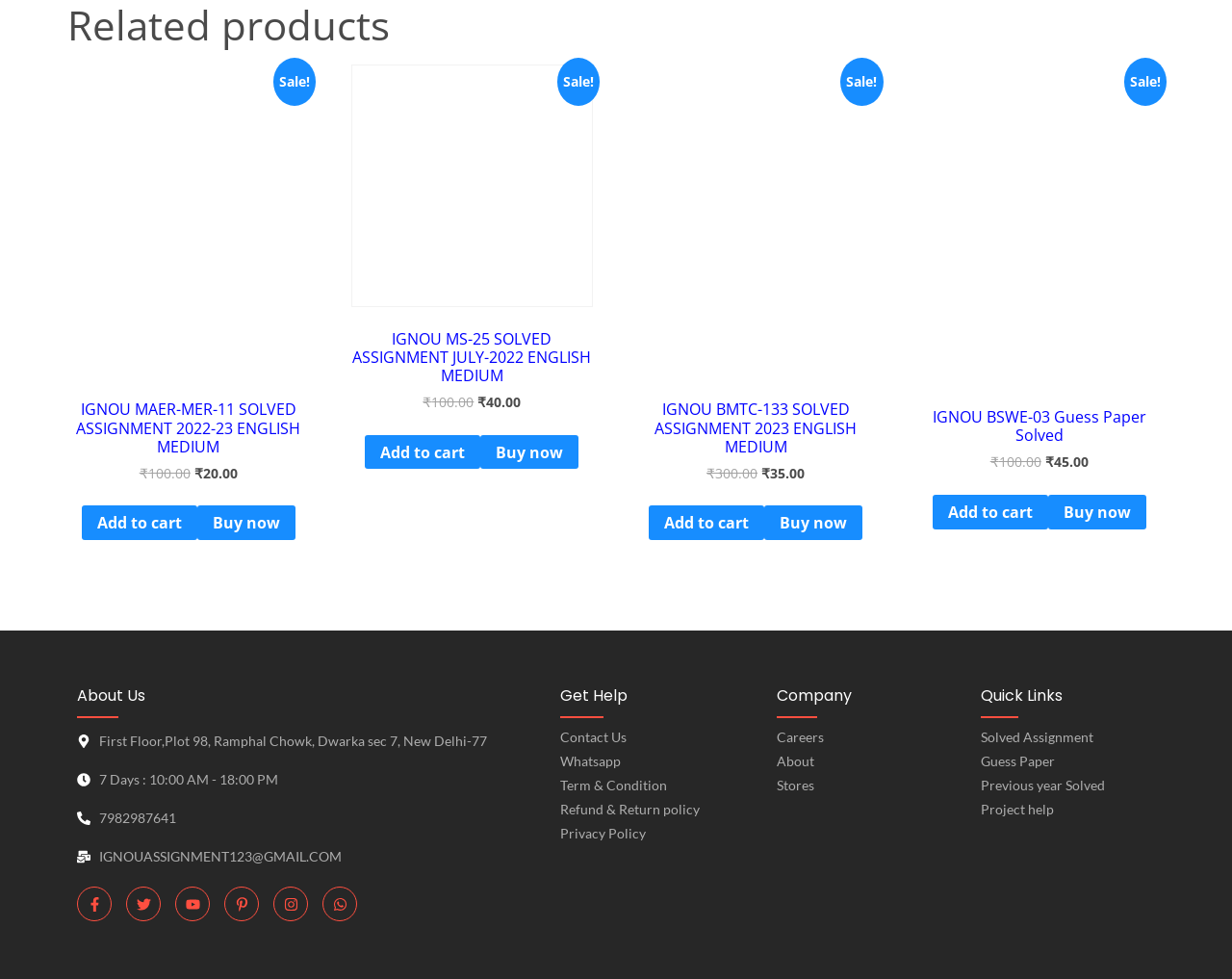Please mark the clickable region by giving the bounding box coordinates needed to complete this instruction: "Click on 'Buy now'".

[0.16, 0.517, 0.24, 0.552]